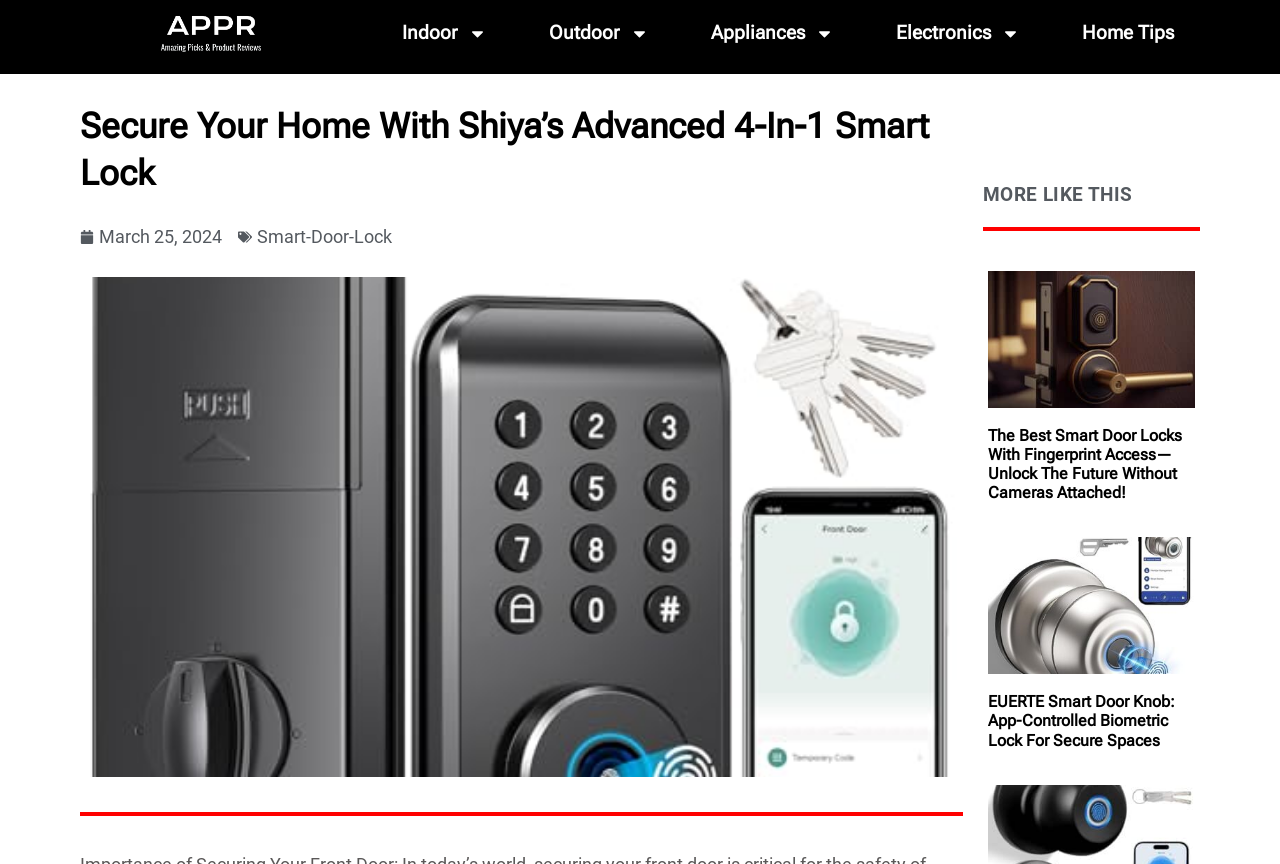Craft a detailed narrative of the webpage's structure and content.

This webpage is about Shiya's advanced 4-in-1 smart lock, focusing on its features and benefits. At the top, there are five links: "Indoor", "Outdoor", "Appliances", "Electronics", and "Home Tips", each accompanied by a small image. Below these links, there is a heading that reads "Secure Your Home With Shiya’s Advanced 4-In-1 Smart Lock". 

To the right of the heading, there is a time element displaying the date "March 25, 2024". Next to the time element, there is a link to "Smart-Door-Lock". Below these elements, there is a large product image of a fingerprint-electronic-biometric-bluetooth-anti-peeping lock.

The main content of the webpage is divided into two sections, each containing an article. The first article has a link to "www.appr.com : smart door lock fingerprint no camera" with a corresponding image. Below this link, there is a heading that reads "The Best Smart Door Locks With Fingerprint Access—Unlock The Future Without Cameras Attached!". 

The second article has a link to a product image of an EUERTE fingerprint biometric installation for apartments, accompanied by an image. Below this link, there is a heading that reads "EUERTE Smart Door Knob: App-Controlled Biometric Lock For Secure Spaces".